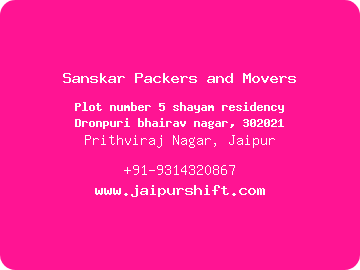Give a thorough explanation of the image.

The image showcases the contact information for "Sanskar Packers and Movers," a relocation service based in Jaipur. The vibrant pink background contrasts with the white text, highlighting the essential details clearly. The information includes the company's name, address at Plot Number 5 Shayan Residency, Dronpuri Bhairav Nagar, 302021 in Prithviraj Nagar, Jaipur. Additionally, a contact number is provided: +91-9314320867, along with the website link www.jaipurshift.com, making it easy for potential clients to reach out for moving services. This design emphasizes accessibility and quick reference for those seeking assistance with packing and moving.